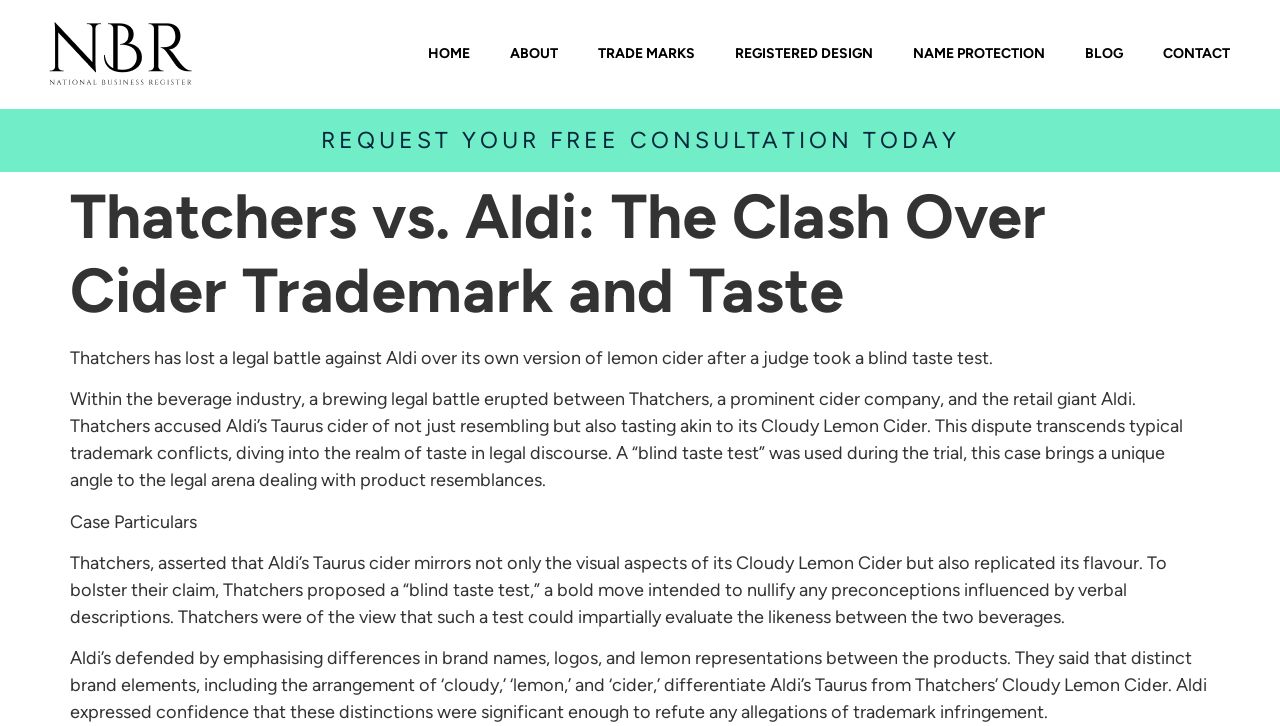What is the name of Thatchers' cider product?
Provide a comprehensive and detailed answer to the question.

The answer can be found in the StaticText element with the text 'Thatchers accused Aldi’s Taurus cider of not just resembling but also tasting akin to its Cloudy Lemon Cider.'